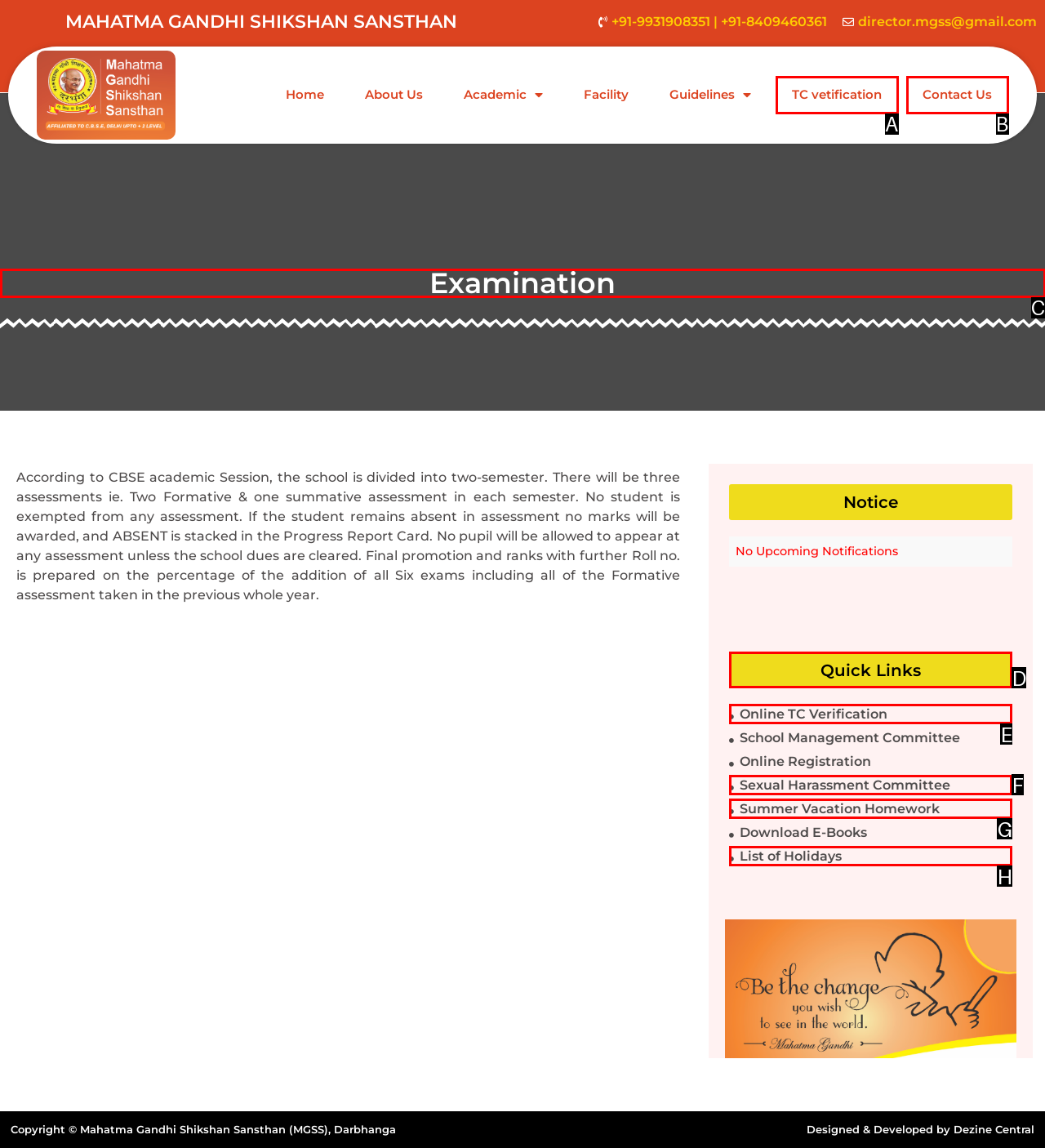Pick the option that should be clicked to perform the following task: go to about page
Answer with the letter of the selected option from the available choices.

None